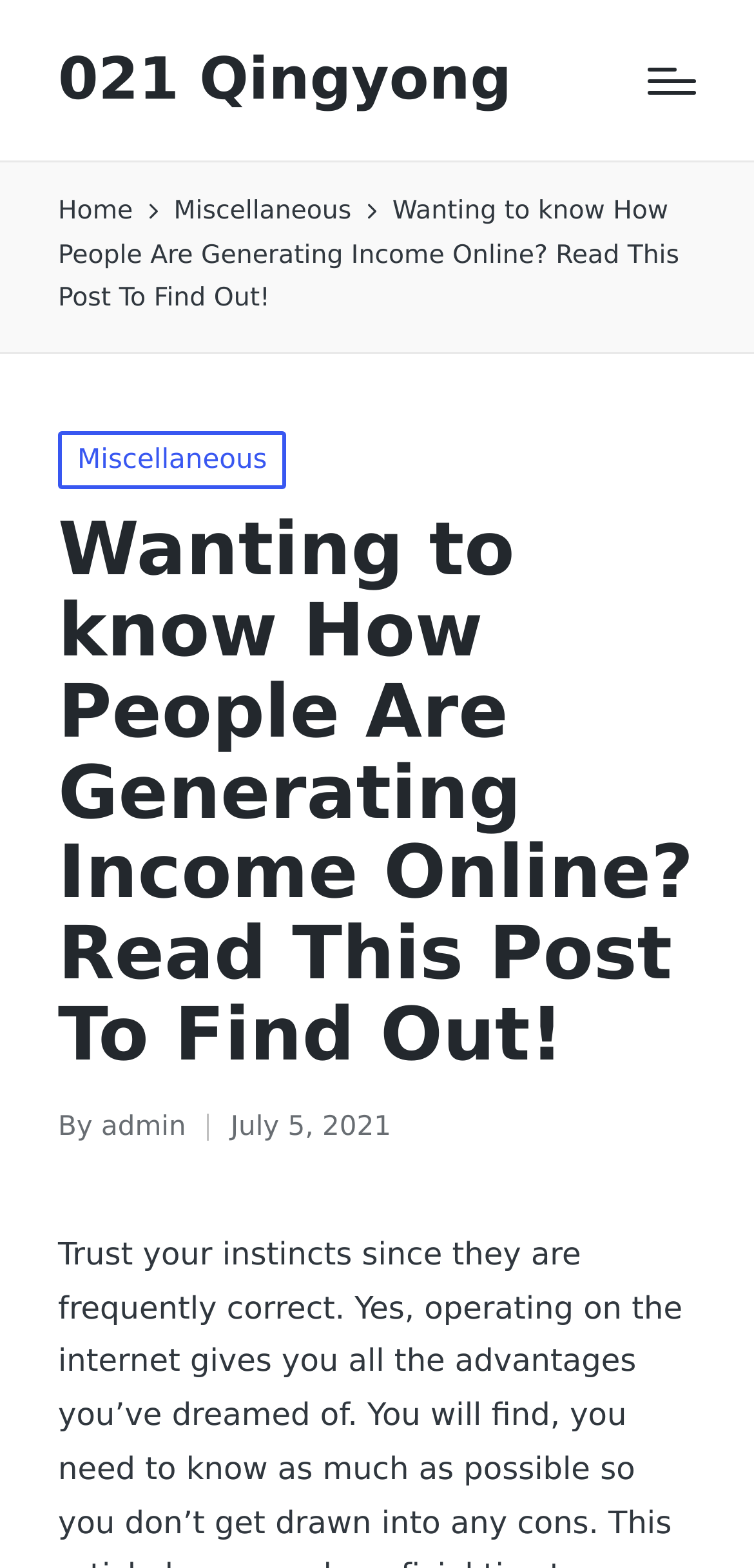What is the function of the link at the bottom right corner?
Using the image as a reference, deliver a detailed and thorough answer to the question.

I determined the function of the link by looking at its label, which is 'Scroll to Top', indicating that it is used to scroll the page back to the top.